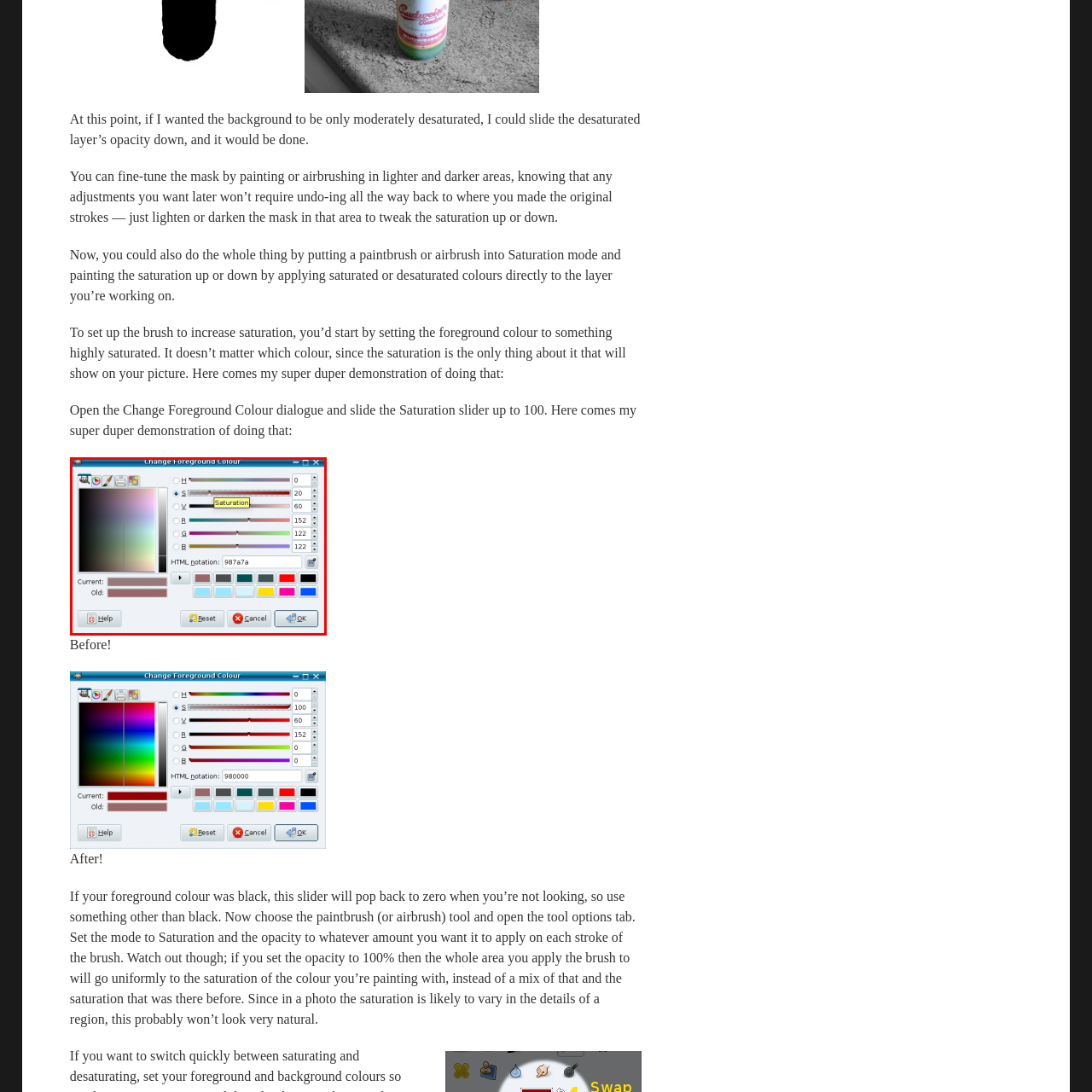Give a thorough and detailed explanation of the image enclosed by the red border.

The image depicts a user interface for changing the foreground color in a digital painting or editing software. Central to the interface is a color slider labeled "Saturation," which allows users to adjust the saturation level of their selected color. The gradient display on the left visually represents the color spectrum, while the right section features various color options and a current color preview labeled "Current" alongside an "Old" color indicator. This tool empowers users to enhance or modify the vibrancy of colors they apply within their artwork, highlighting its functionality in controlling color attributes before painting.